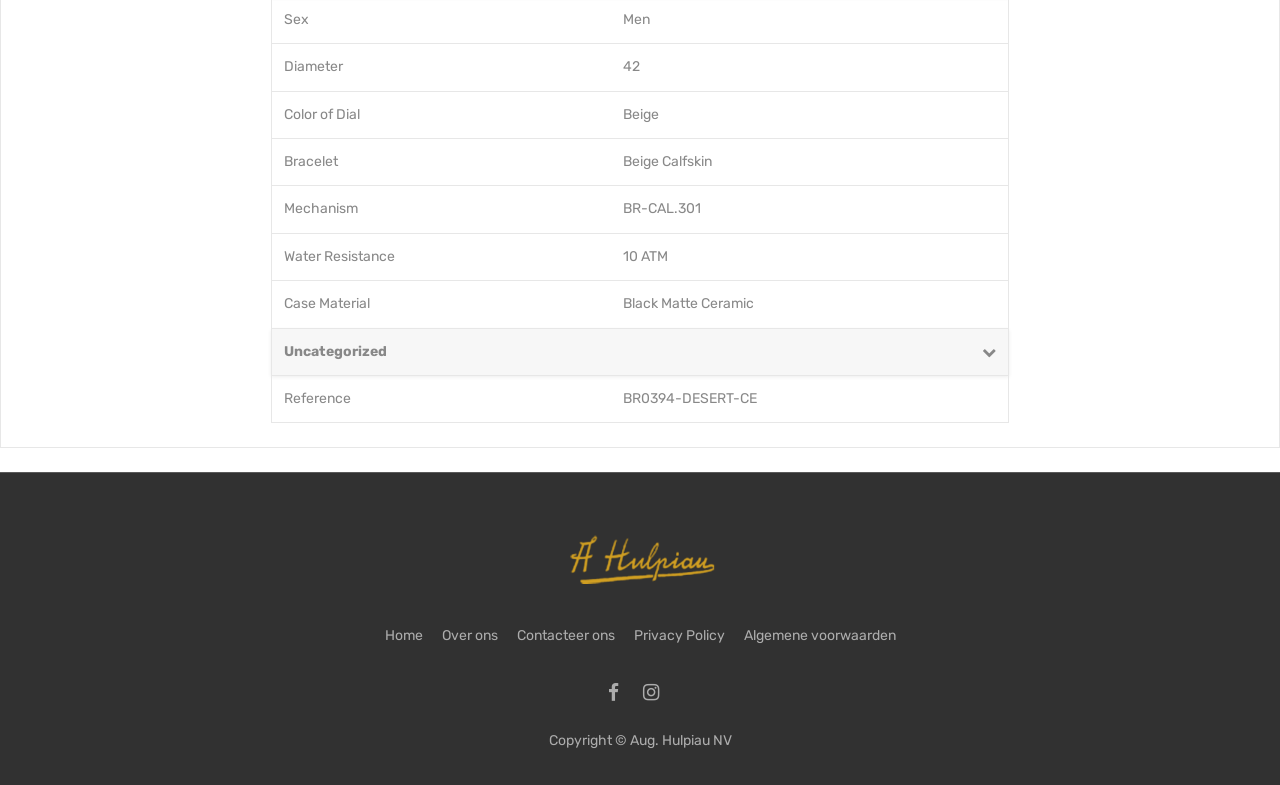Provide the bounding box for the UI element matching this description: "Over ons".

[0.345, 0.798, 0.389, 0.82]